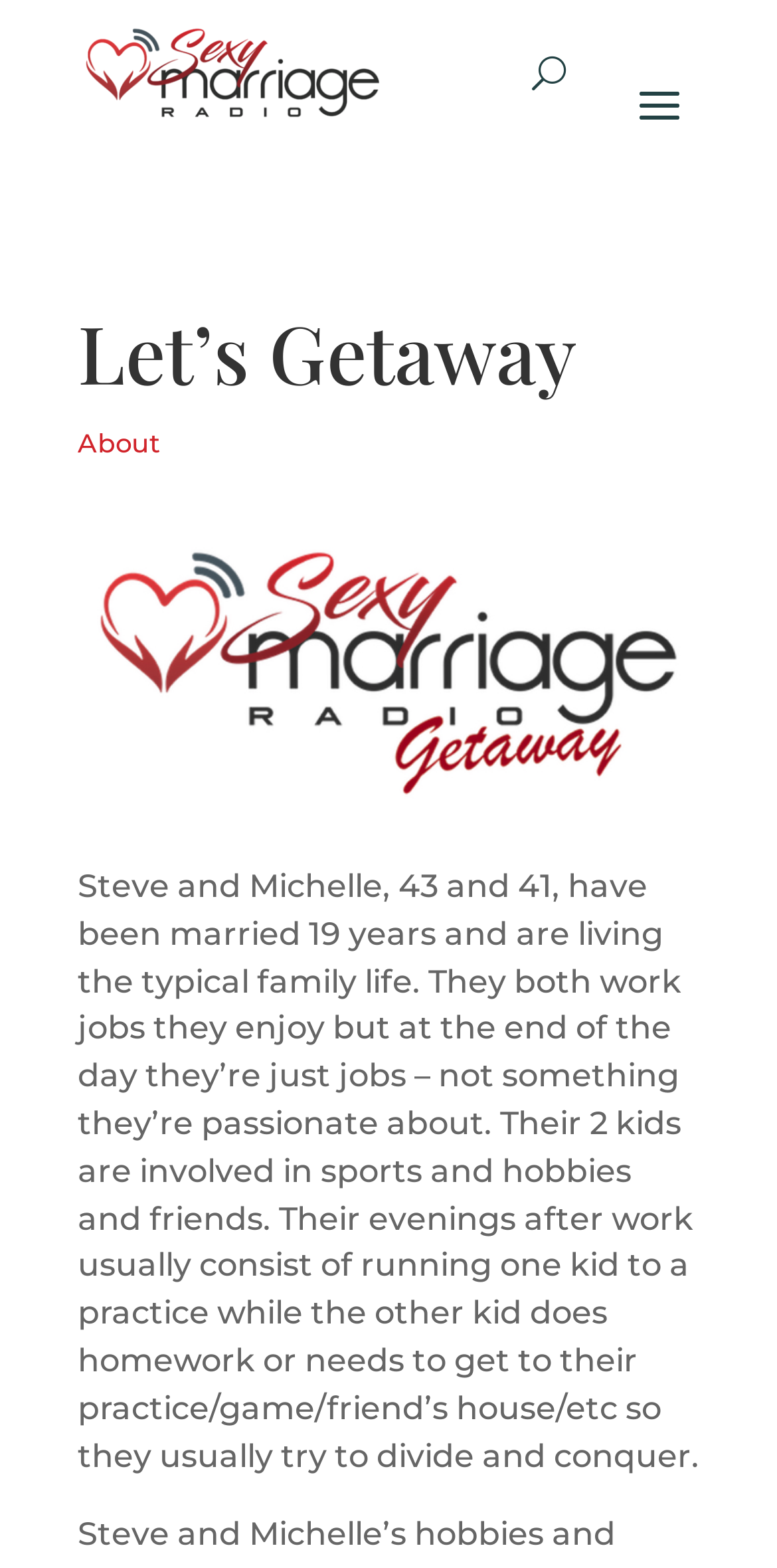Identify the bounding box of the UI component described as: "About".

[0.1, 0.272, 0.205, 0.292]